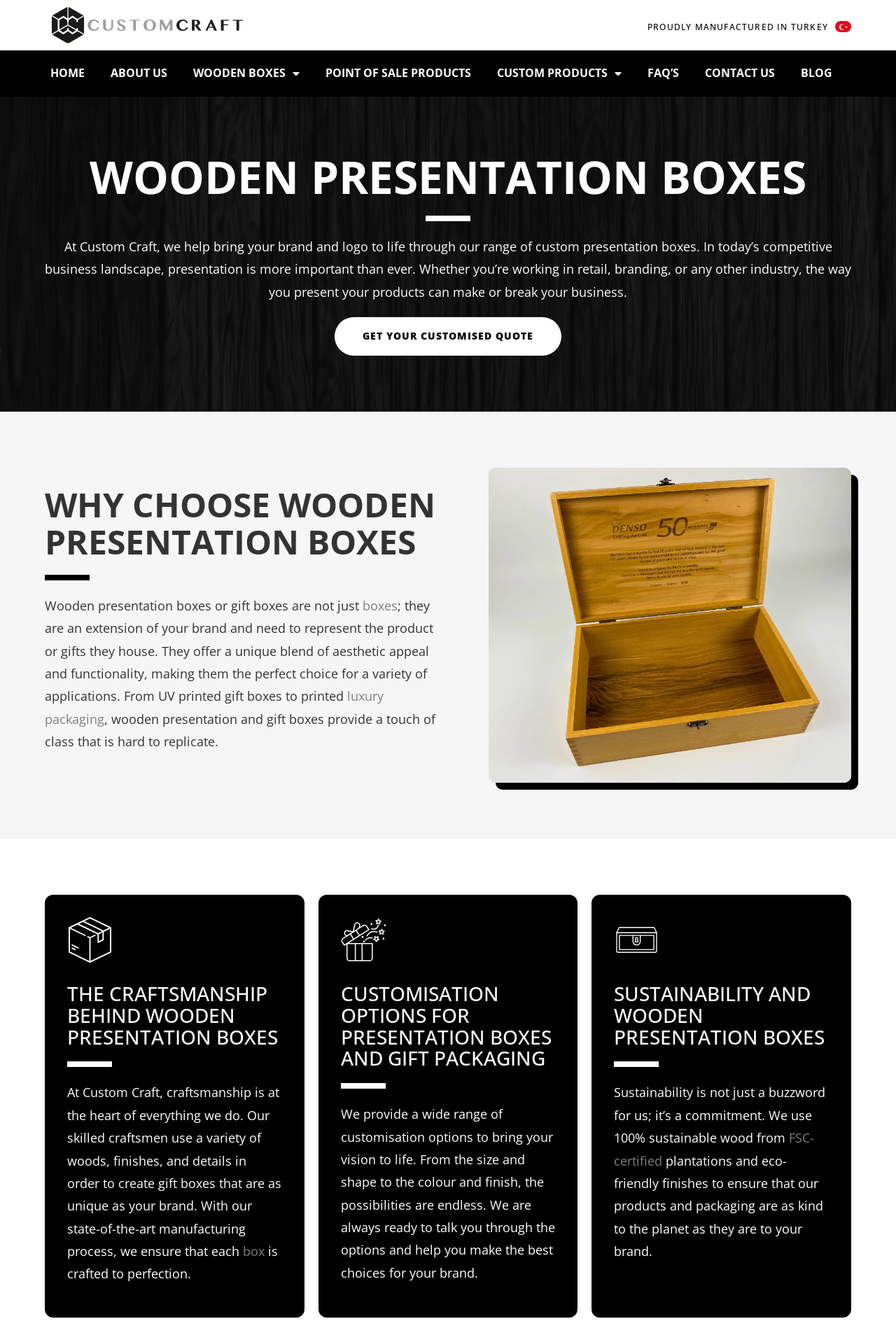Answer the question in a single word or phrase:
What is the importance of presentation?

It can make or break a business